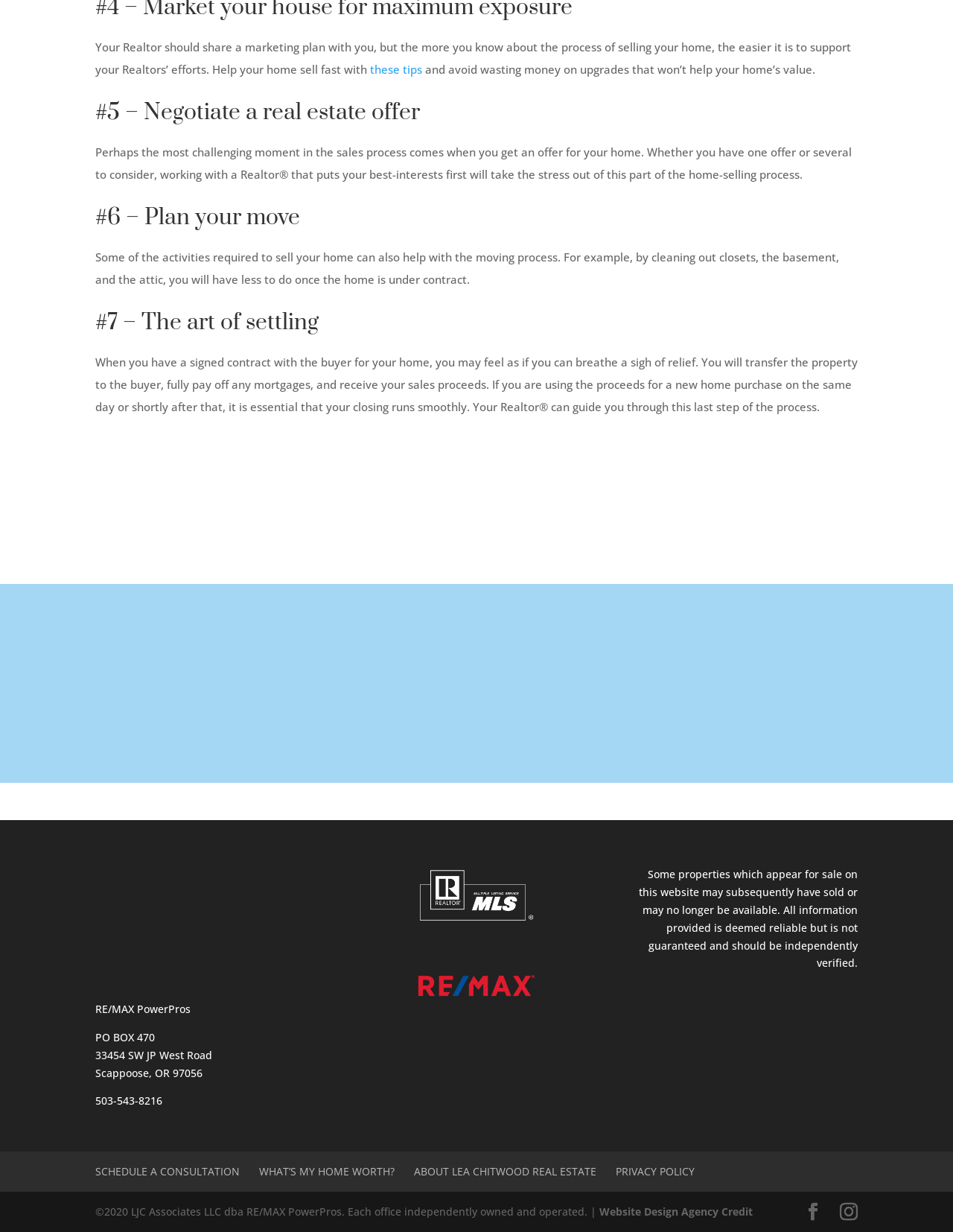Locate the bounding box coordinates of the element's region that should be clicked to carry out the following instruction: "Click the 'SCHEDULE A CONSULTATION' link". The coordinates need to be four float numbers between 0 and 1, i.e., [left, top, right, bottom].

[0.361, 0.427, 0.639, 0.459]